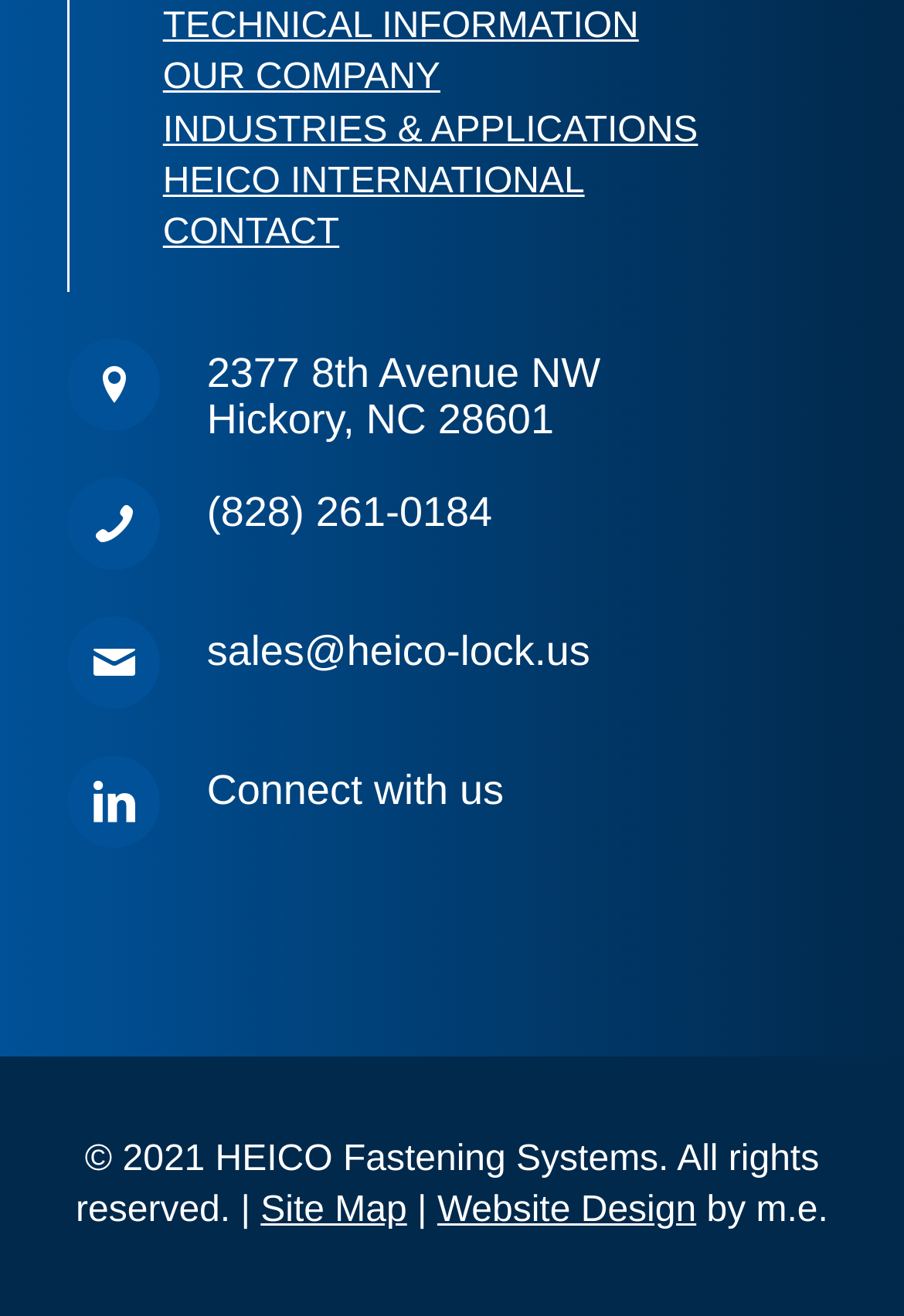Please determine the bounding box coordinates of the clickable area required to carry out the following instruction: "Connect with us on social media". The coordinates must be four float numbers between 0 and 1, represented as [left, top, right, bottom].

[0.229, 0.583, 0.557, 0.619]